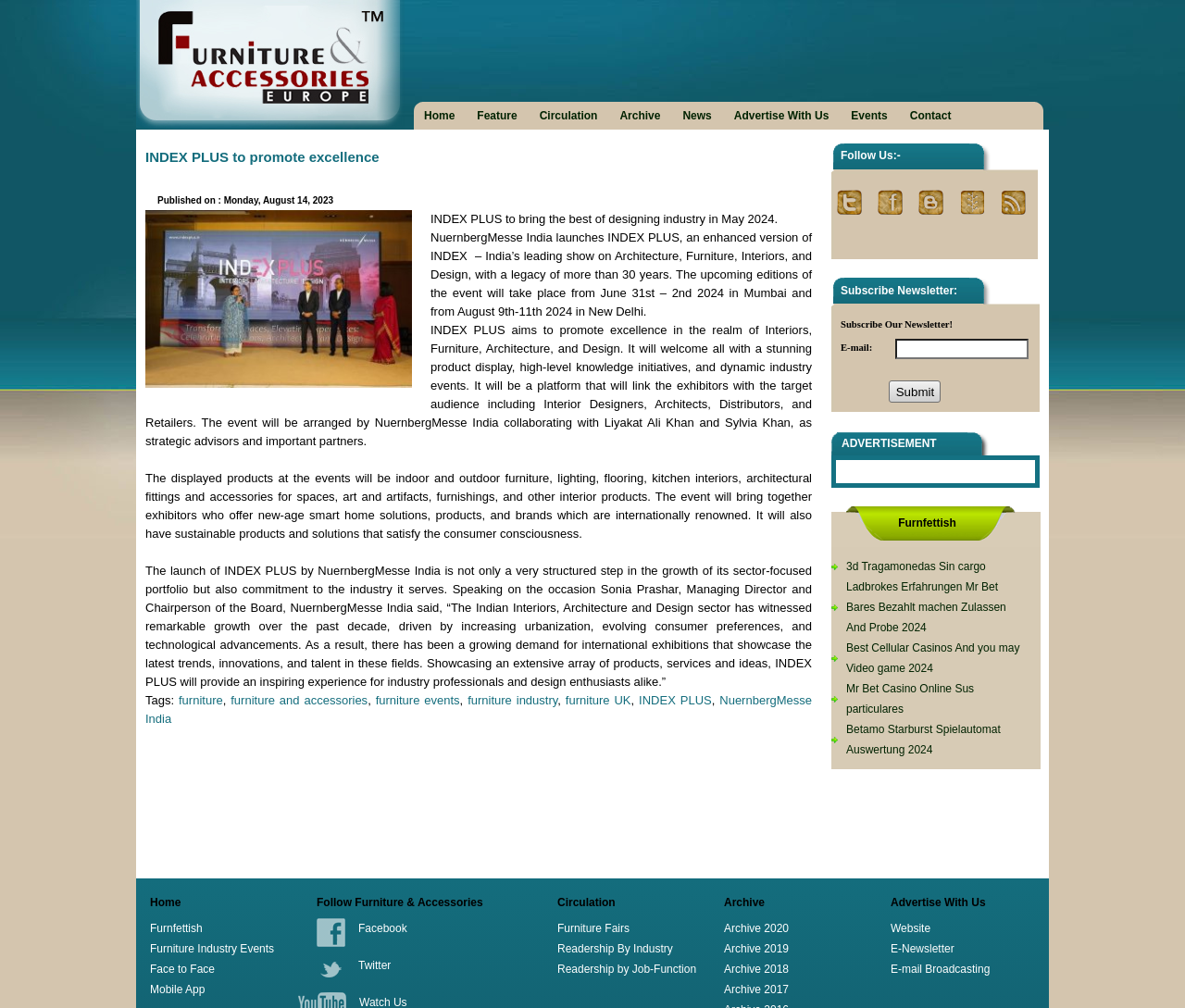Identify the bounding box coordinates of the element to click to follow this instruction: 'Click on the Advertise With Us link'. Ensure the coordinates are four float values between 0 and 1, provided as [left, top, right, bottom].

[0.611, 0.099, 0.708, 0.129]